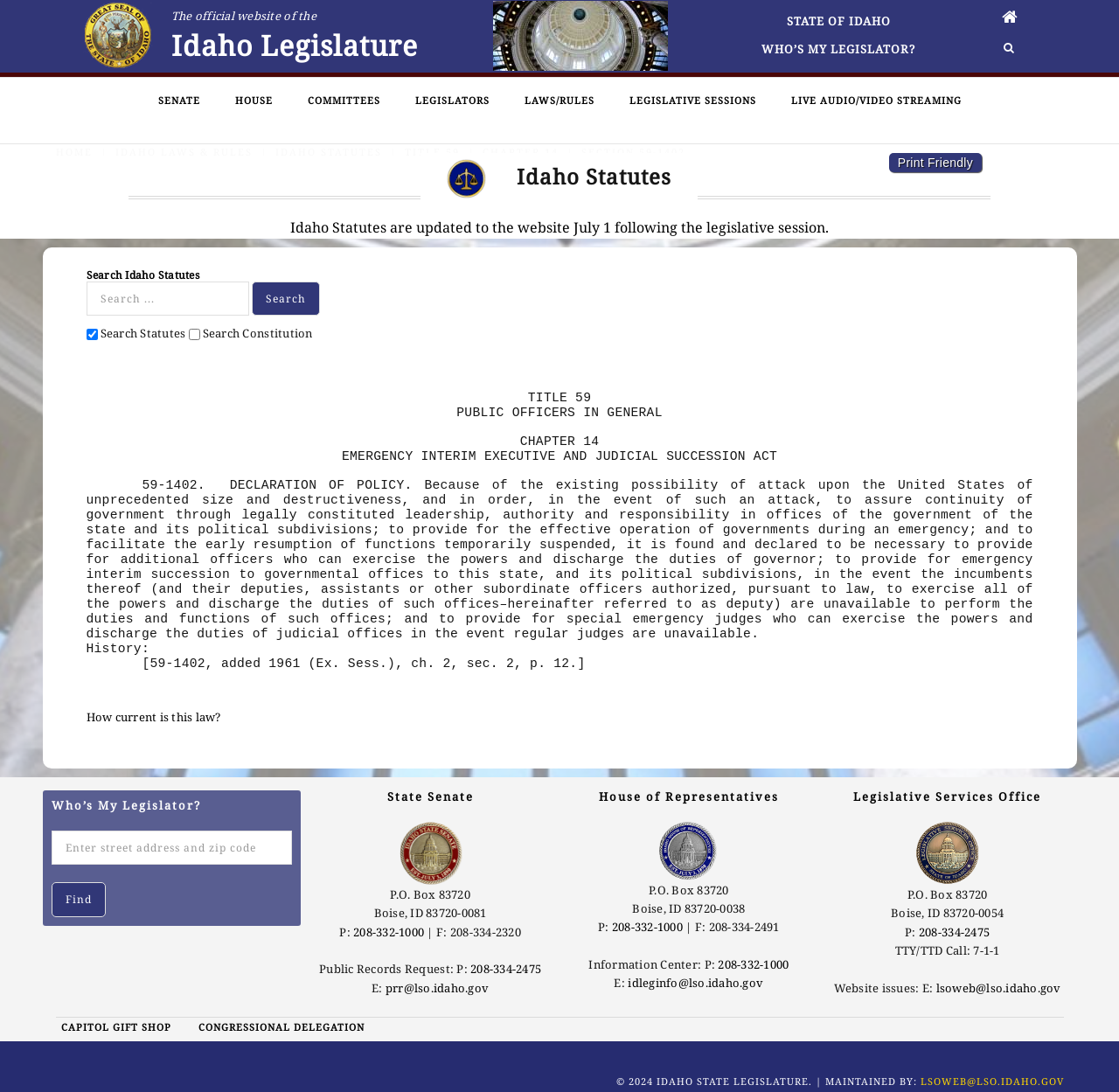Please specify the bounding box coordinates of the area that should be clicked to accomplish the following instruction: "Check the Capitol Gift Shop". The coordinates should consist of four float numbers between 0 and 1, i.e., [left, top, right, bottom].

[0.054, 0.934, 0.153, 0.946]